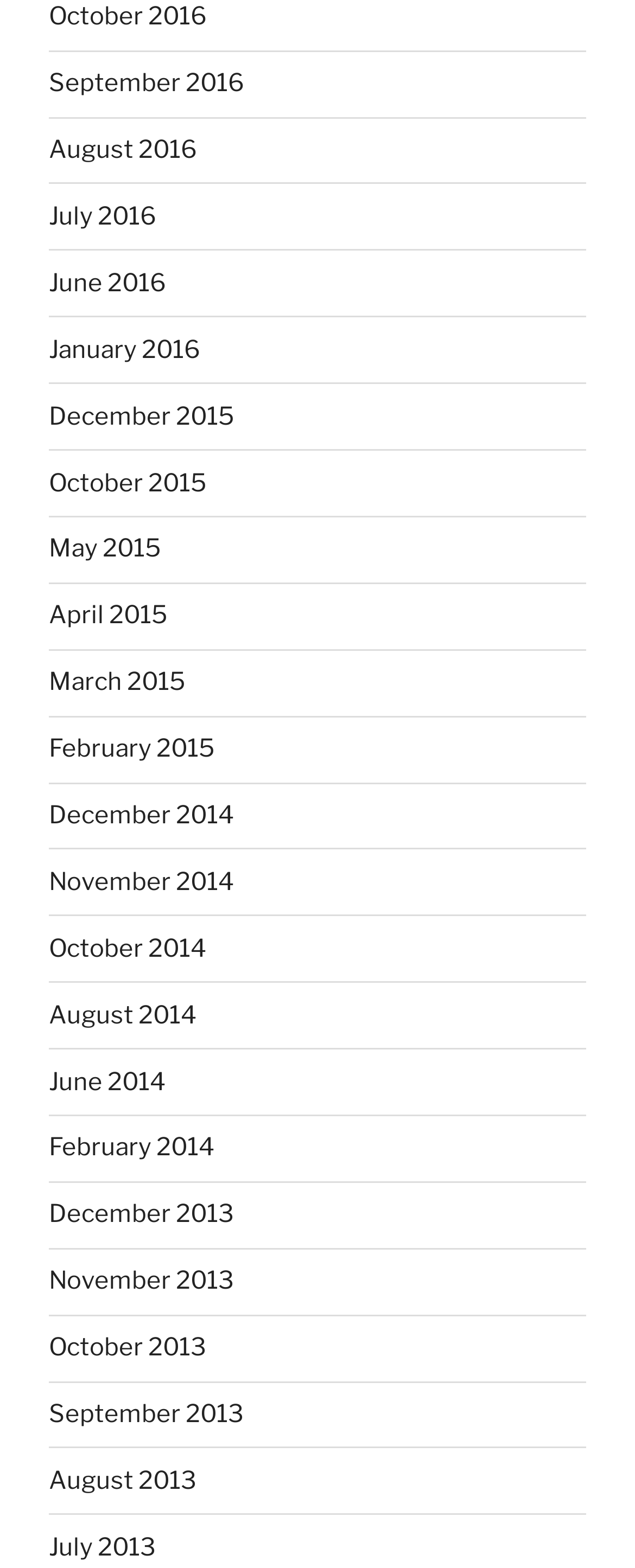Can you find the bounding box coordinates of the area I should click to execute the following instruction: "view February 2014"?

[0.077, 0.723, 0.338, 0.741]